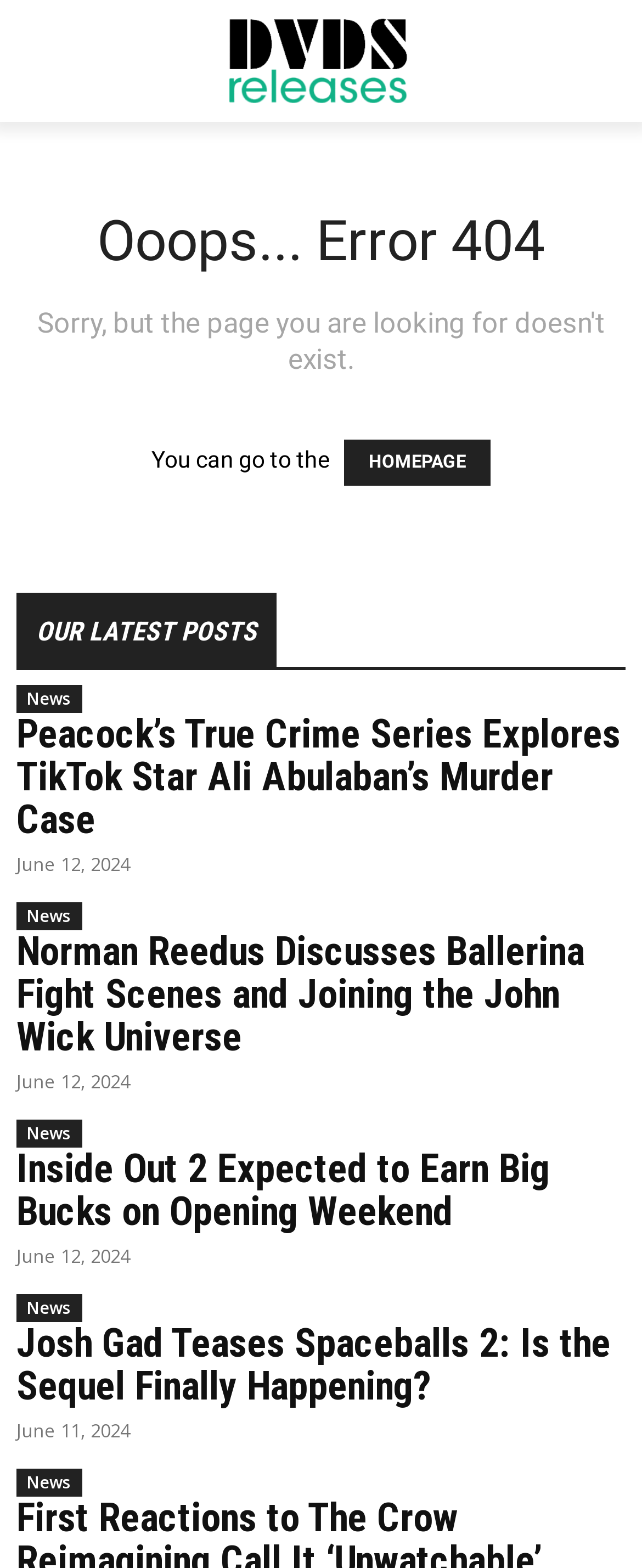Locate the coordinates of the bounding box for the clickable region that fulfills this instruction: "Read 'The Intriguing World Of Onionplay: A Cinematic Adventure Awaits'".

None